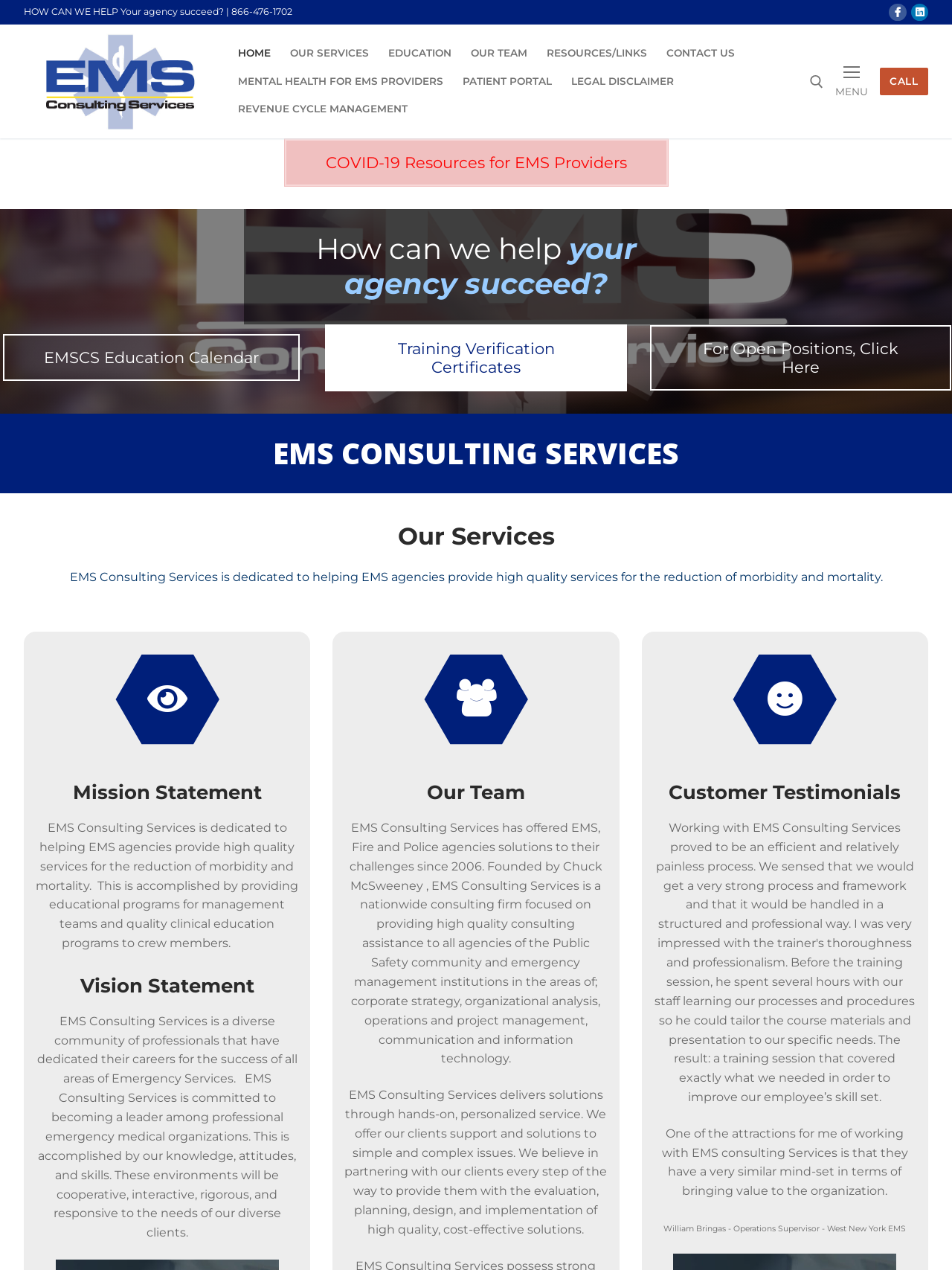What social media platforms does the company have?
With the help of the image, please provide a detailed response to the question.

The social media platforms can be found in the top-right corner of the webpage, where there are links to Facebook and LinkedIn, represented by their respective icons.